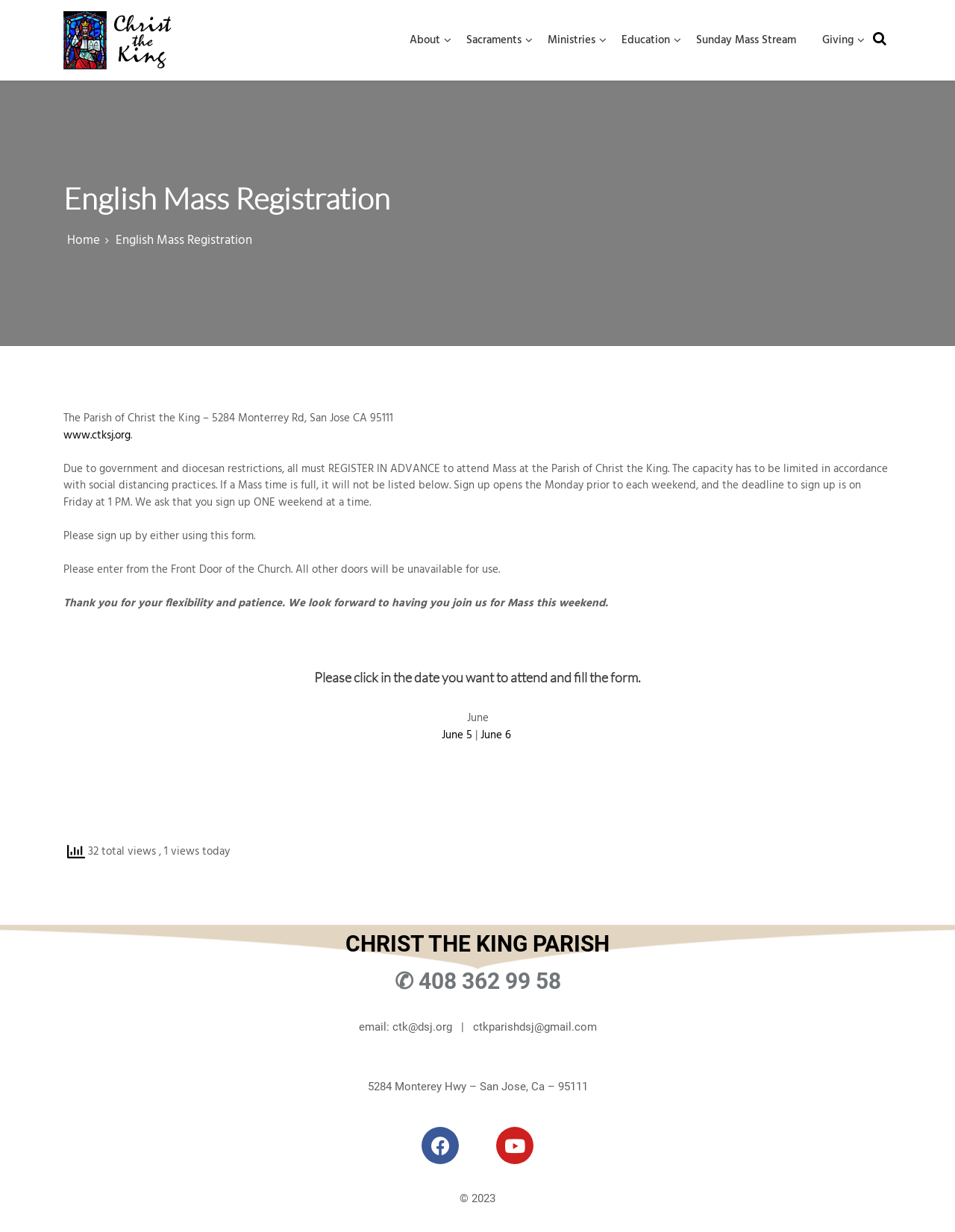Locate the bounding box coordinates of the element you need to click to accomplish the task described by this instruction: "Click the 'About' link".

[0.429, 0.025, 0.461, 0.04]